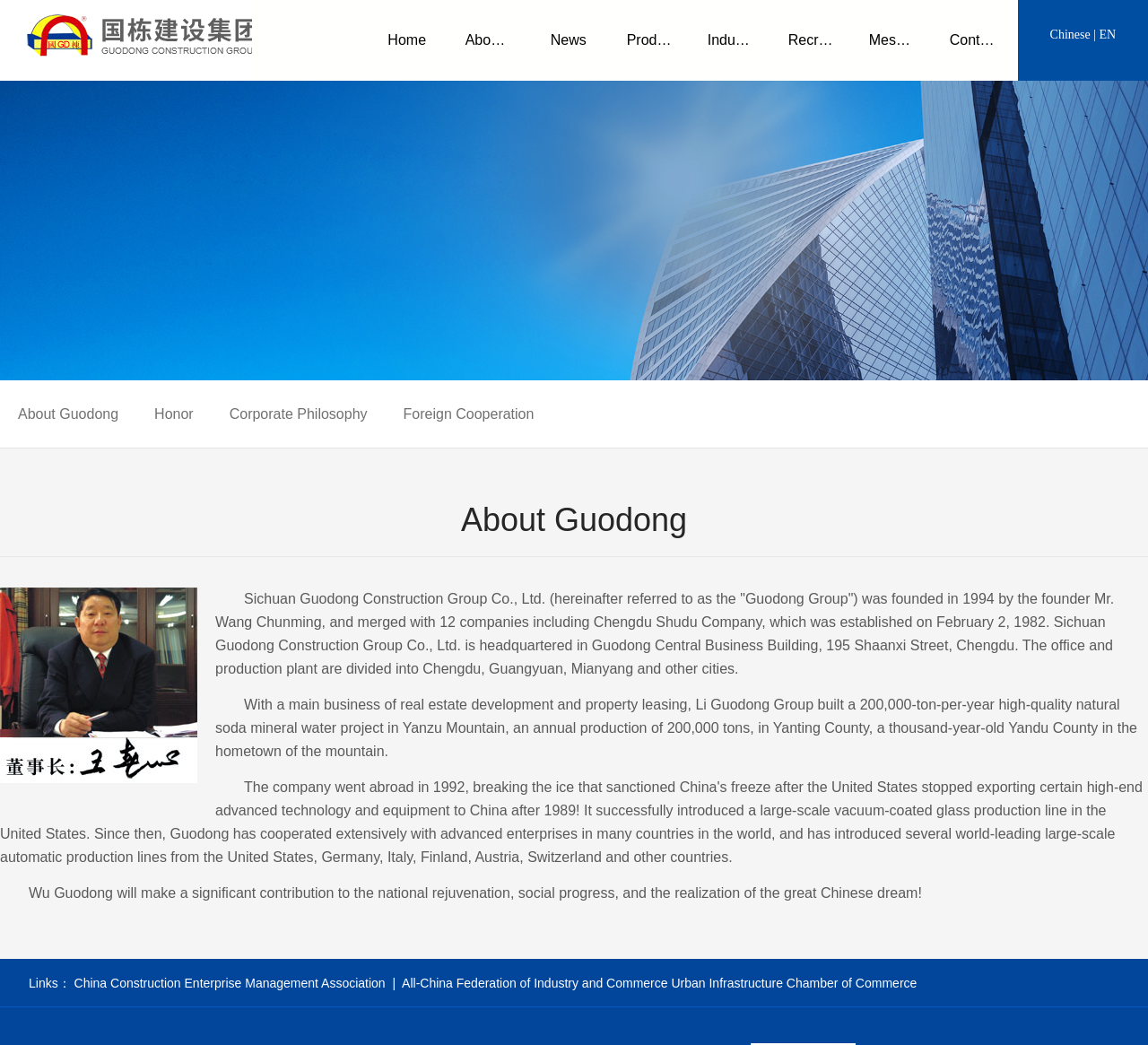How many links are there in the 'Links' section?
Utilize the image to construct a detailed and well-explained answer.

The 'Links' section at the bottom of the webpage contains two links, one to 'China Construction Enterprise Management Association' and another to 'All-China Federation of Industry and Commerce Urban Infrastructure Chamber of Commerce'.